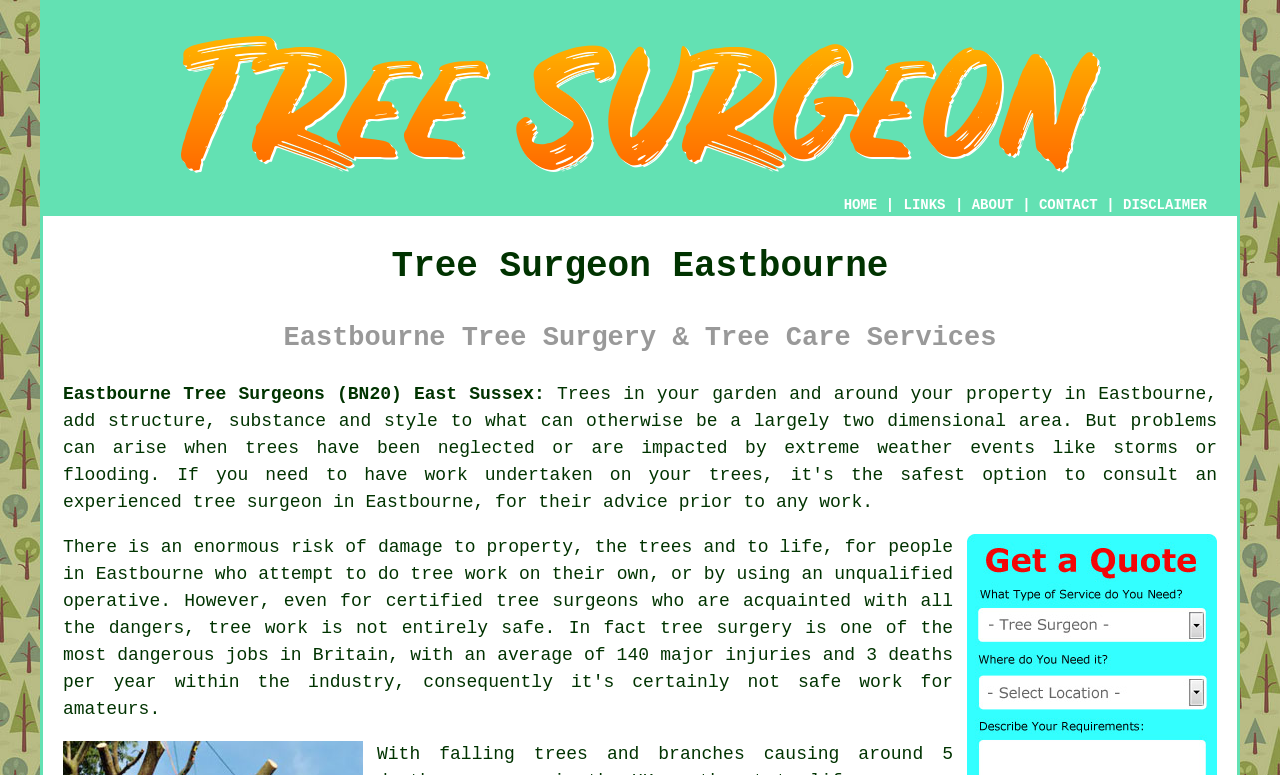Extract the bounding box coordinates of the UI element described by: "tree surgeon". The coordinates should include four float numbers ranging from 0 to 1, e.g., [left, top, right, bottom].

[0.15, 0.635, 0.252, 0.661]